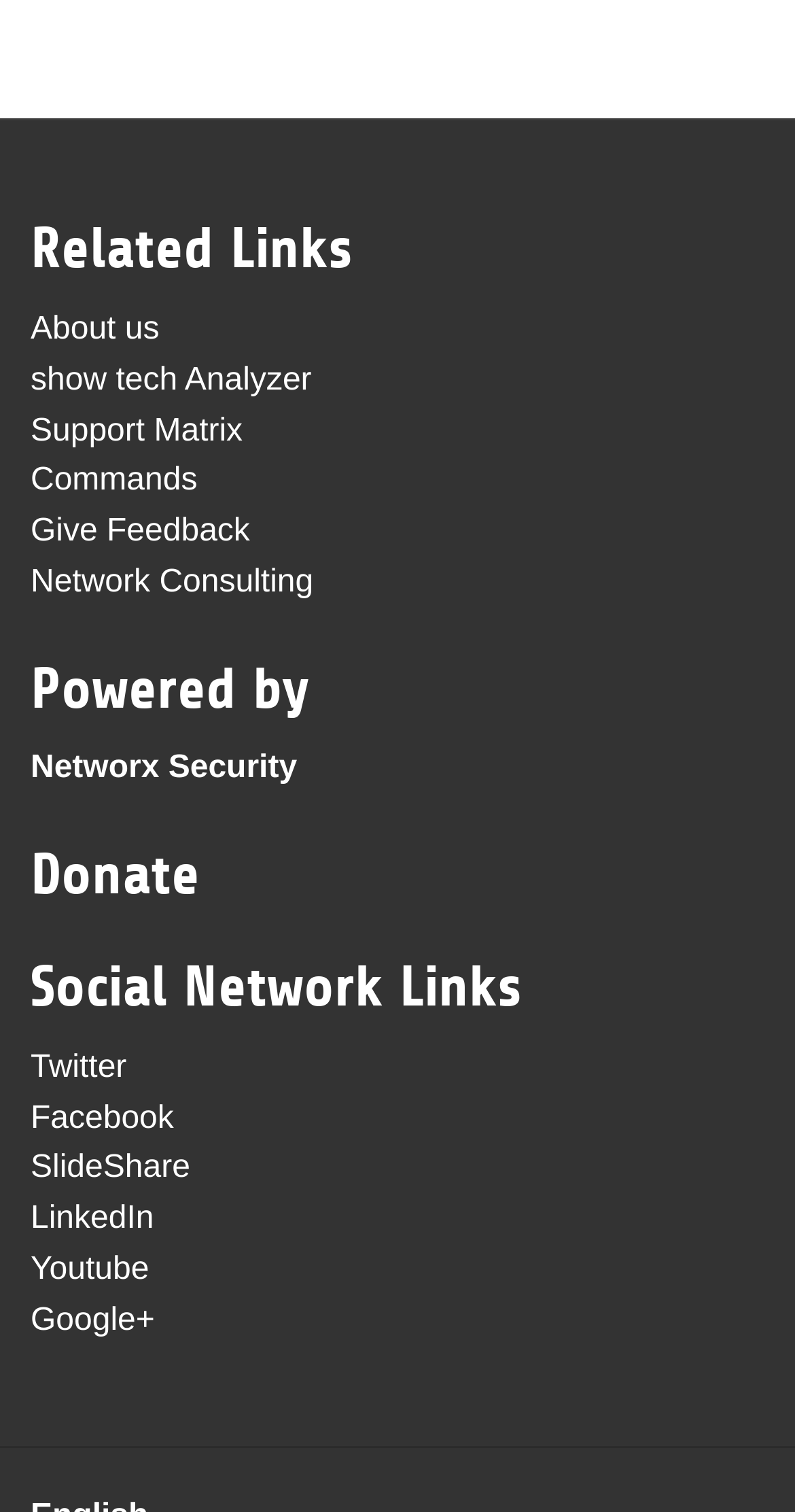Find the bounding box coordinates of the clickable region needed to perform the following instruction: "View Support Matrix". The coordinates should be provided as four float numbers between 0 and 1, i.e., [left, top, right, bottom].

[0.038, 0.273, 0.305, 0.296]